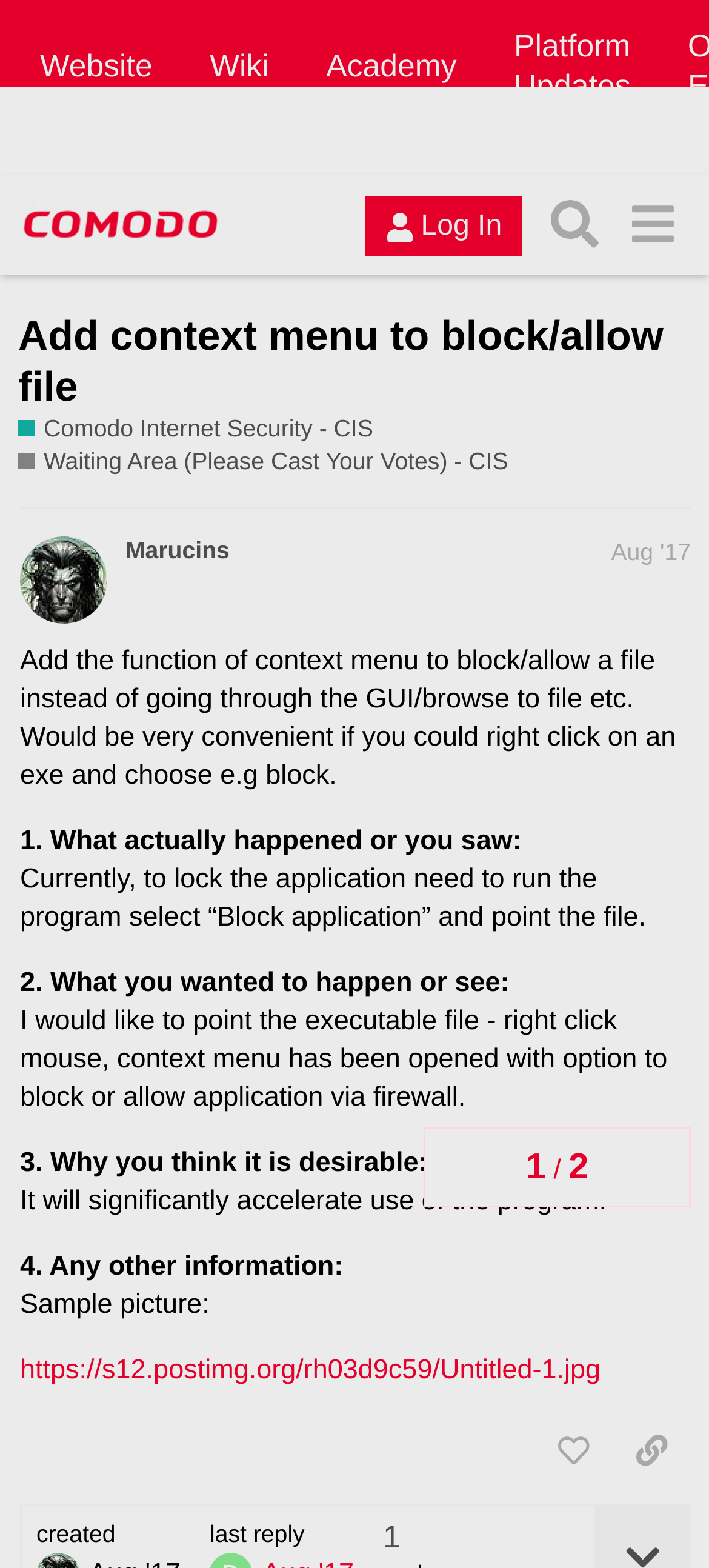What is the topic of the post?
Can you provide an in-depth and detailed response to the question?

The topic of the post can be determined by reading the heading element, which states 'Add context menu to block/allow file'. This heading is likely the title of the post.